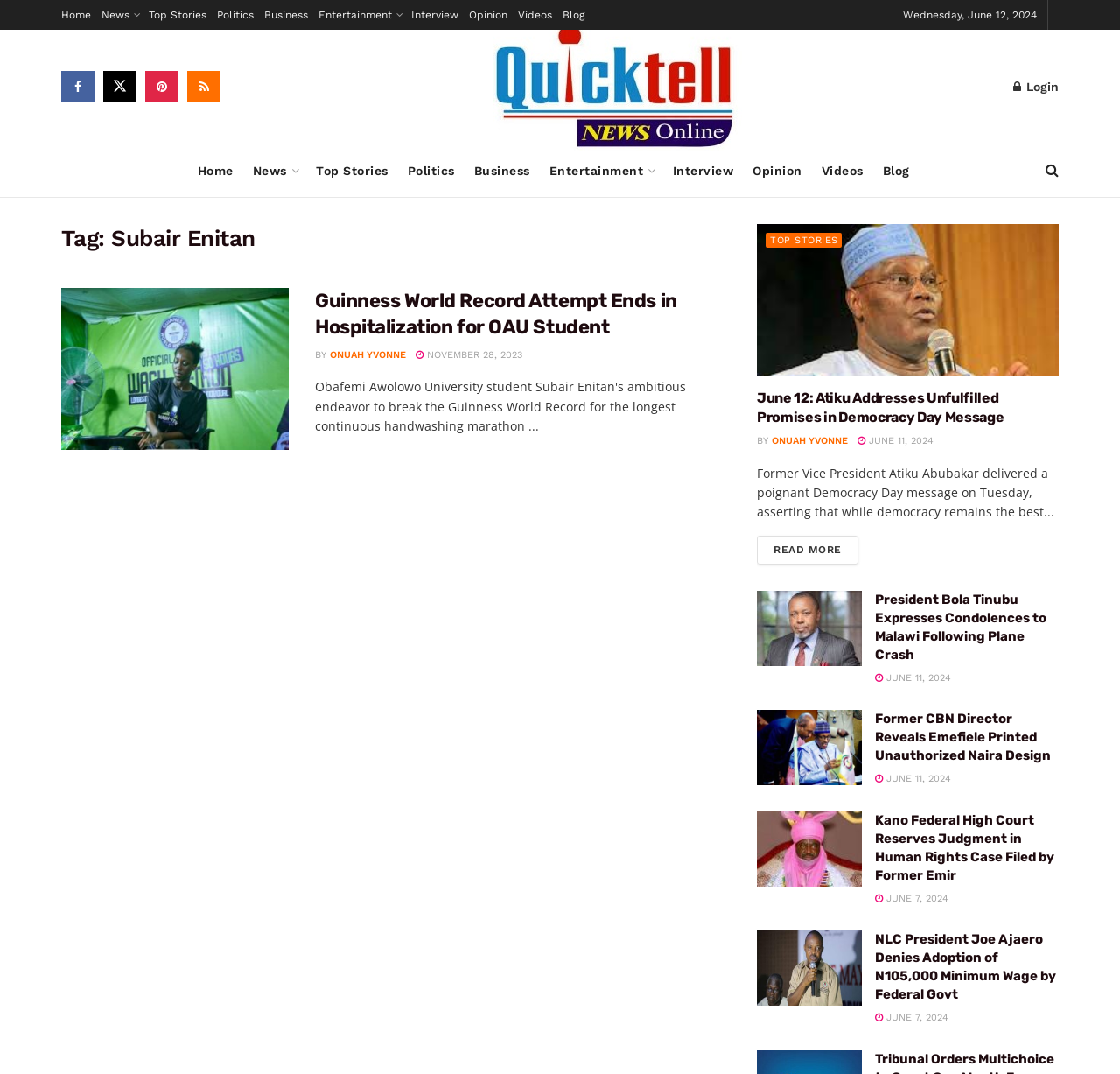Respond with a single word or phrase:
What is the date displayed on the webpage?

Wednesday, June 12, 2024